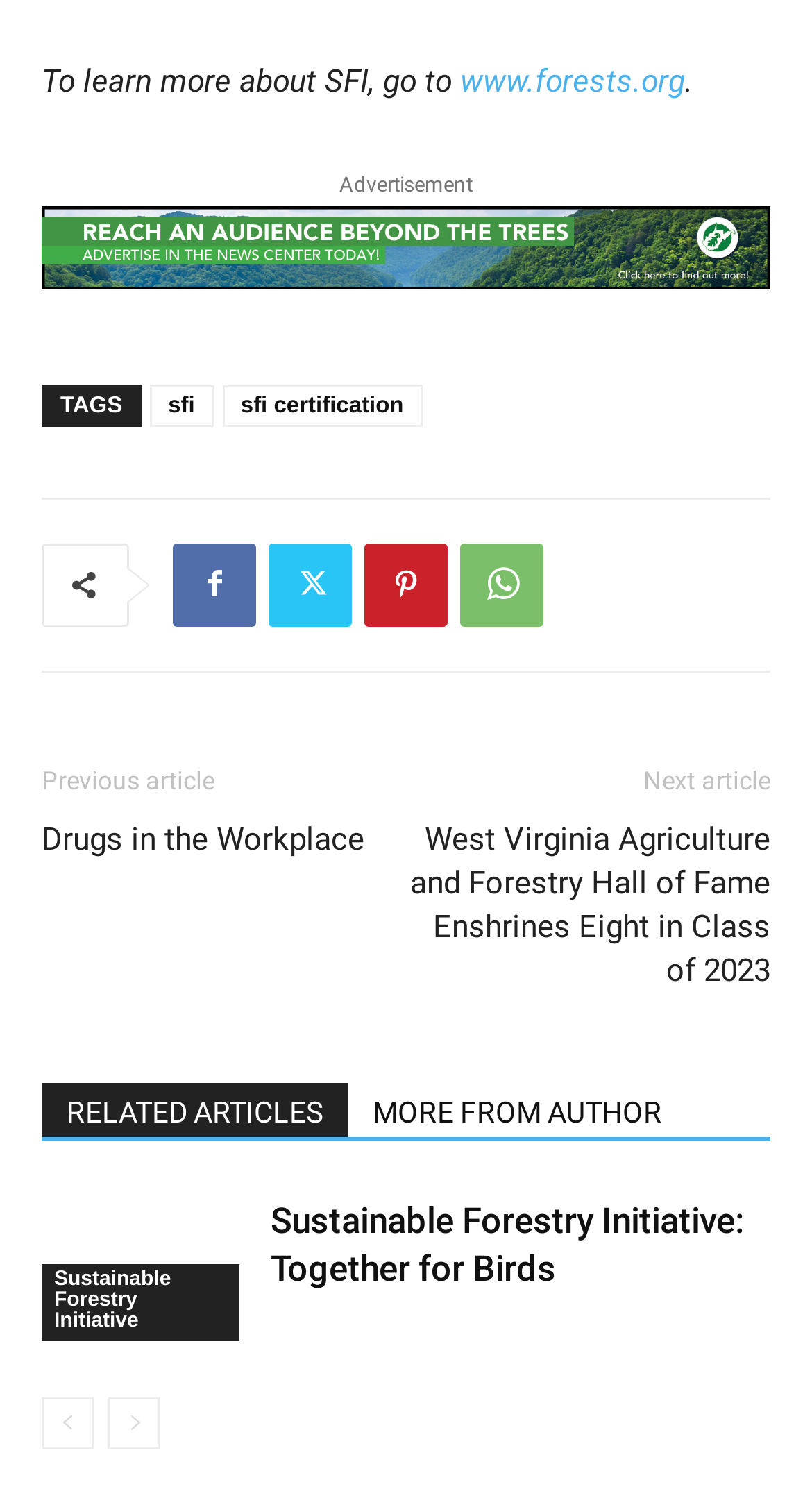How many images are on the page?
Please provide a comprehensive answer to the question based on the webpage screenshot.

I found one image on the page, which is associated with the link 'Sustainable Forestry Initiative: Together for Birds'.